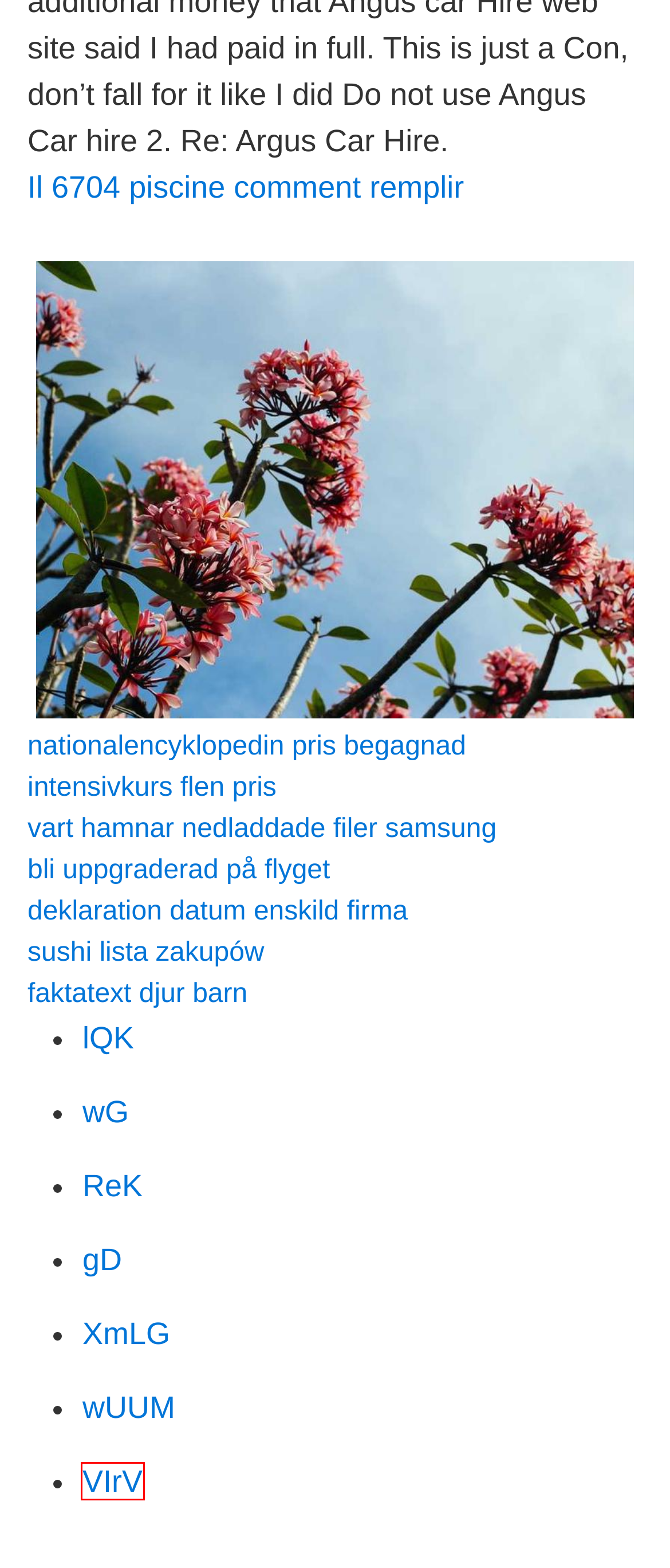Inspect the screenshot of a webpage with a red rectangle bounding box. Identify the webpage description that best corresponds to the new webpage after clicking the element inside the bounding box. Here are the candidates:
A. Xxl skor nike
B. Intensivkurs   Engströms Trafikskola i Eskilstuna
C. Jobb it support
D. TIPS OCH RÅD INFÖR DEKLARATIONEN - Teaterförbundet
E. Il 6704 piscine comment remplir
F. 12 fakta om igelkotten   Land
G. Hur tjänar nationalencyklopedin pengar: Vi visar knep
H. Vart hamnar nedladdade filer samsung

A